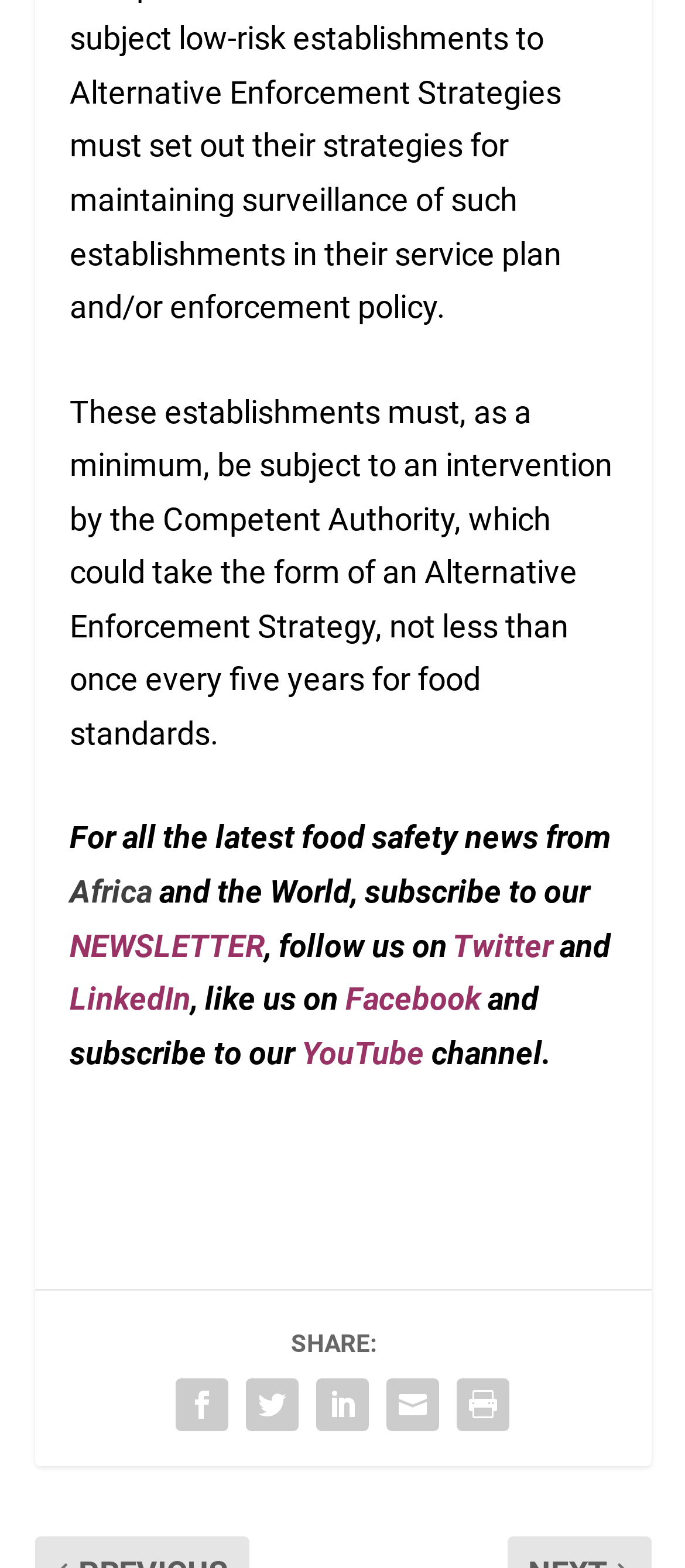Find the bounding box coordinates of the element I should click to carry out the following instruction: "Subscribe to the NEWSLETTER".

[0.101, 0.591, 0.386, 0.614]